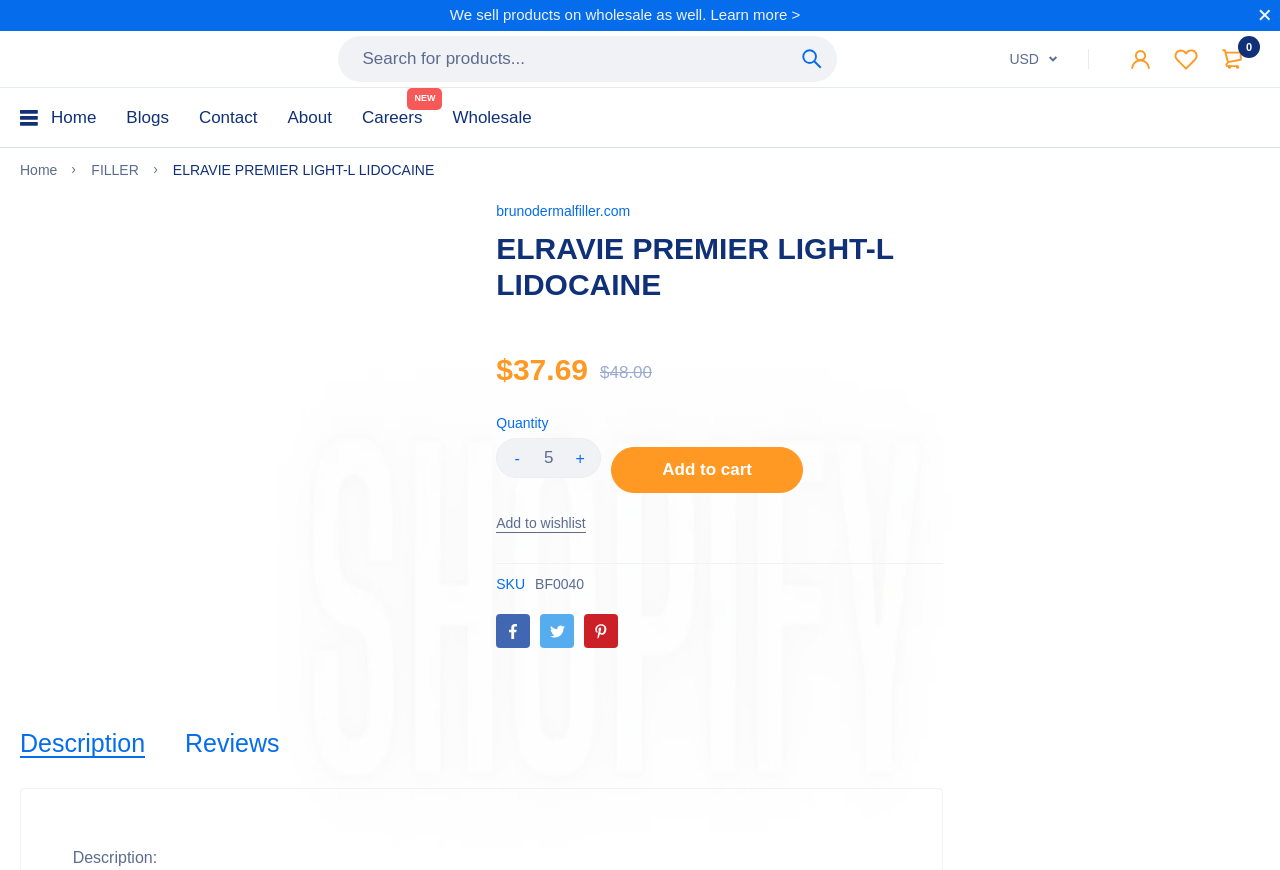Use a single word or phrase to answer this question: 
What is the product name?

Elravie Premier Light-L Lidocaine